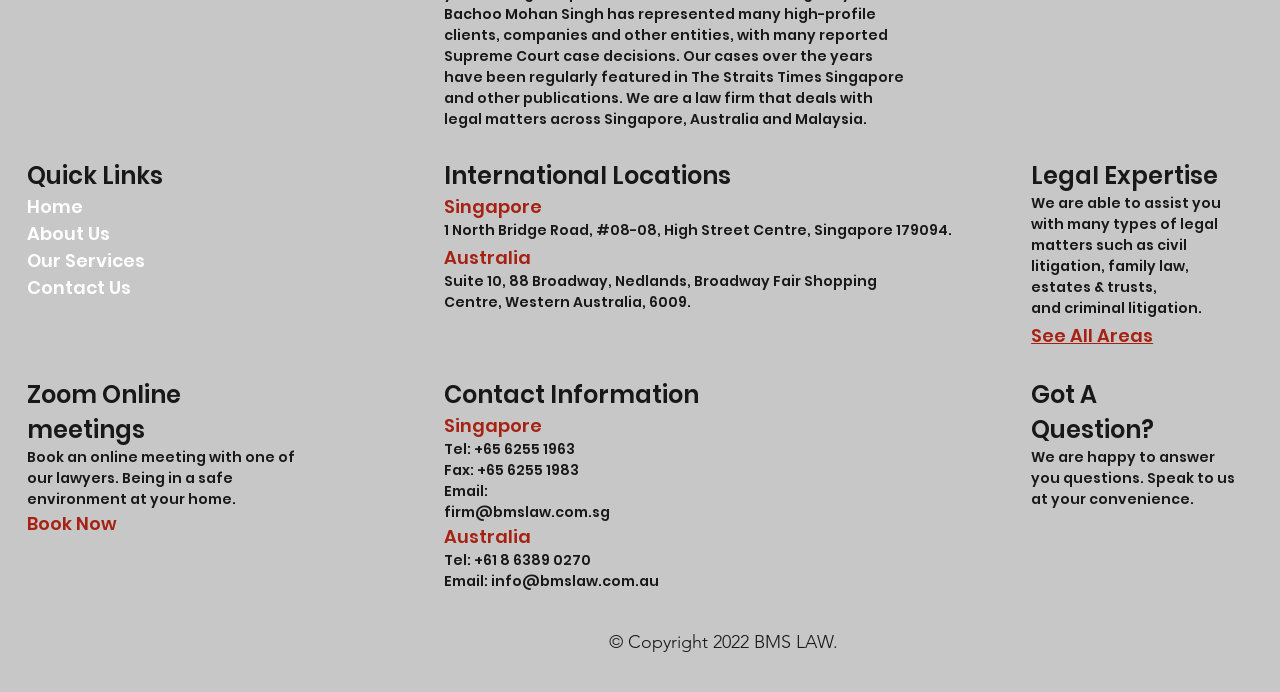What is the purpose of the 'Book Now' button?
Utilize the information in the image to give a detailed answer to the question.

The 'Book Now' button is located in the Zoom Online meetings section, which suggests that clicking the button will allow users to book an online meeting with one of the law firm's lawyers.